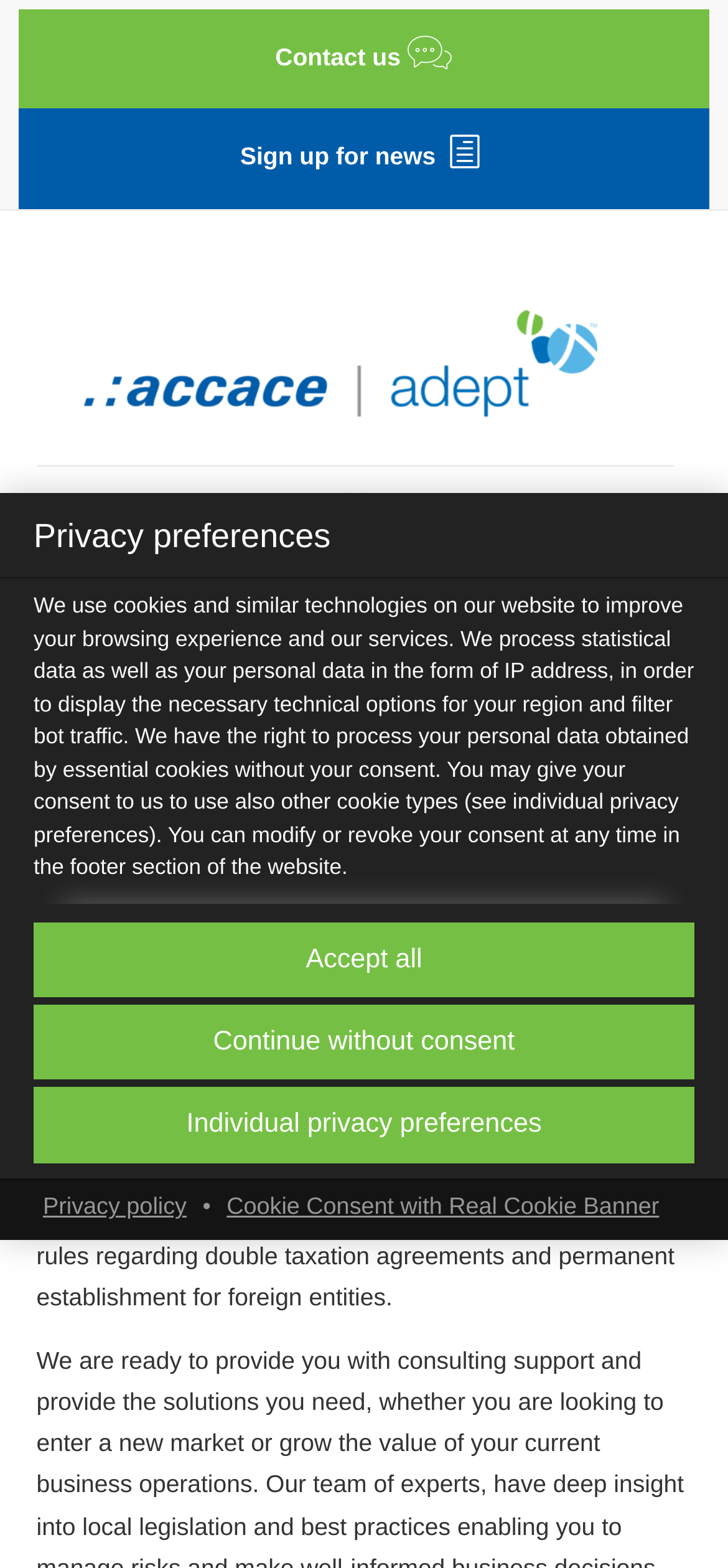What is the topic of the article on the webpage?
Refer to the image and give a detailed answer to the question.

The article on the webpage discusses tax compliance services, specifically mentioning tax rules regarding double taxation agreements and permanent establishment for foreign entities, indicating that the topic of the article is related to tax rules for foreign entities.